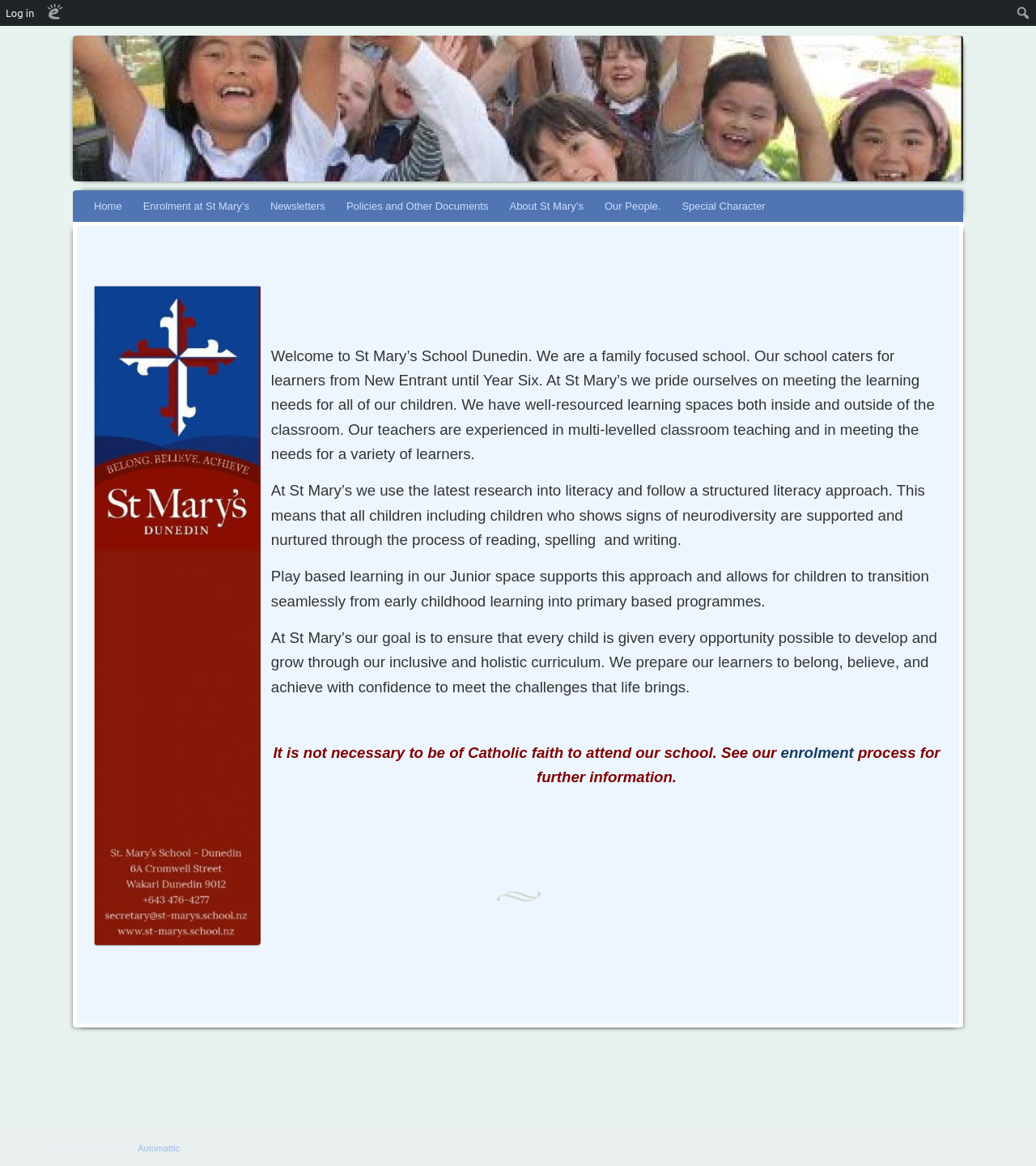What is the focus of the school?
Please provide a detailed answer to the question.

The focus of the school can be inferred from the text in the article element, which states 'We are a family focused school'.